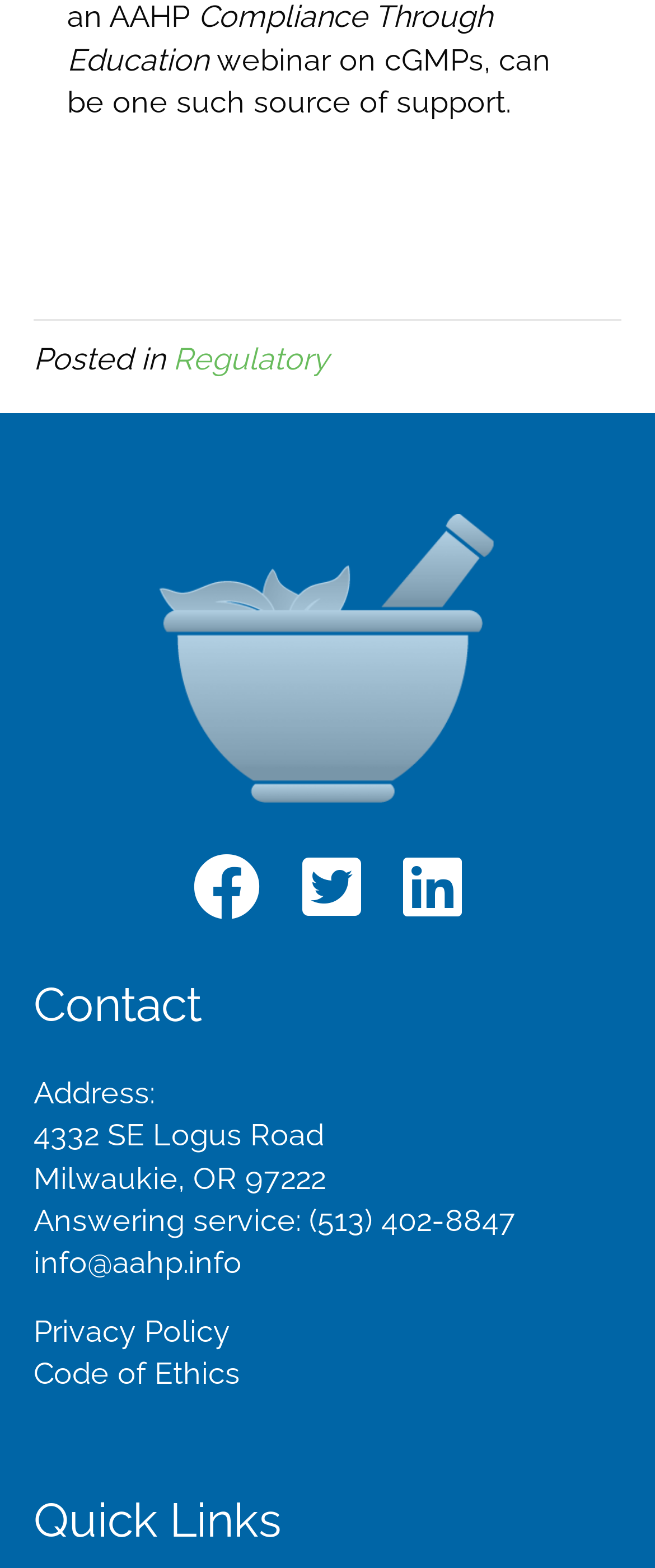What is the name of the organization?
Using the information from the image, give a concise answer in one word or a short phrase.

AAHP